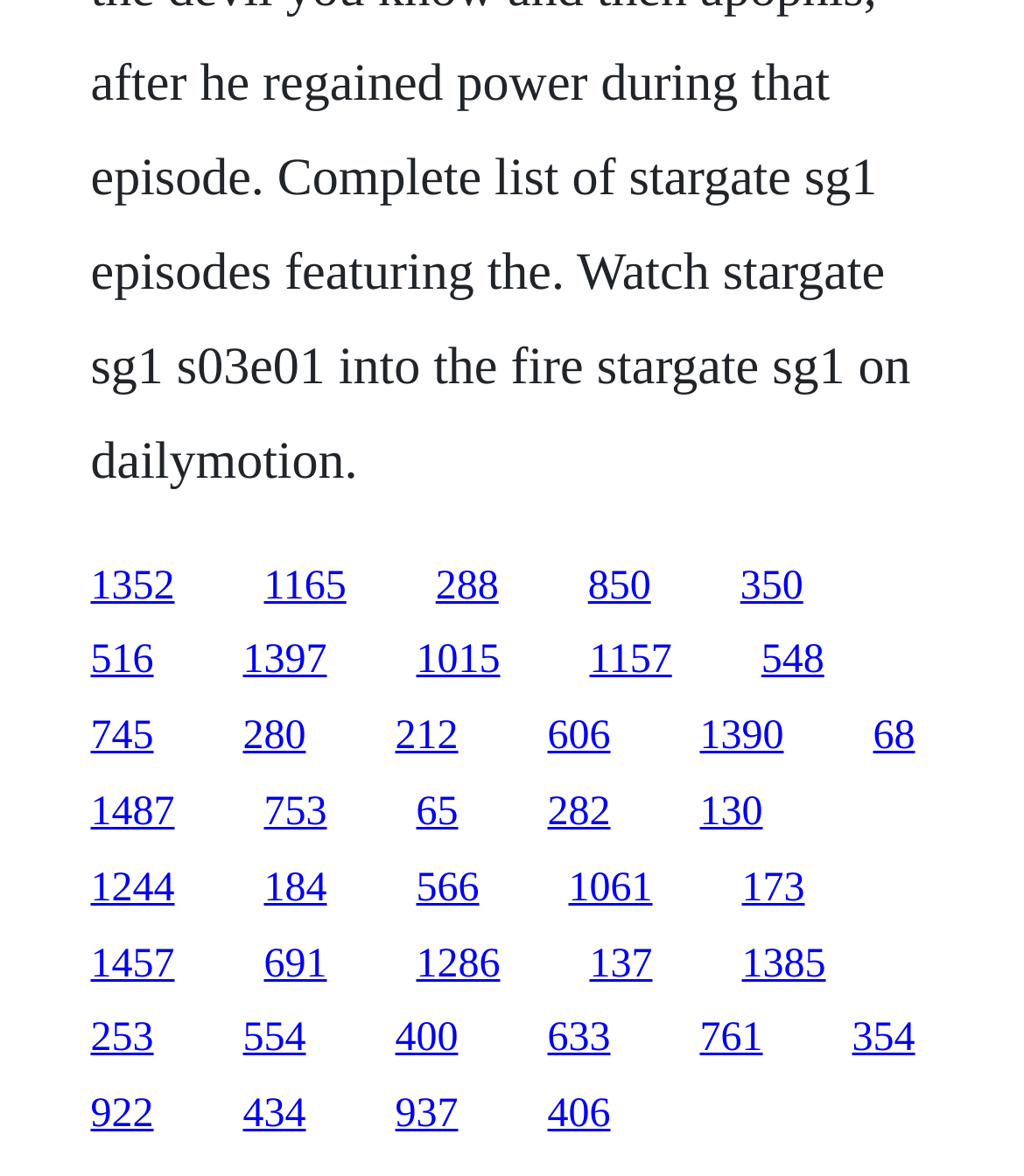Locate the bounding box coordinates of the area that needs to be clicked to fulfill the following instruction: "click the first link". The coordinates should be in the format of four float numbers between 0 and 1, namely [left, top, right, bottom].

[0.088, 0.479, 0.171, 0.517]